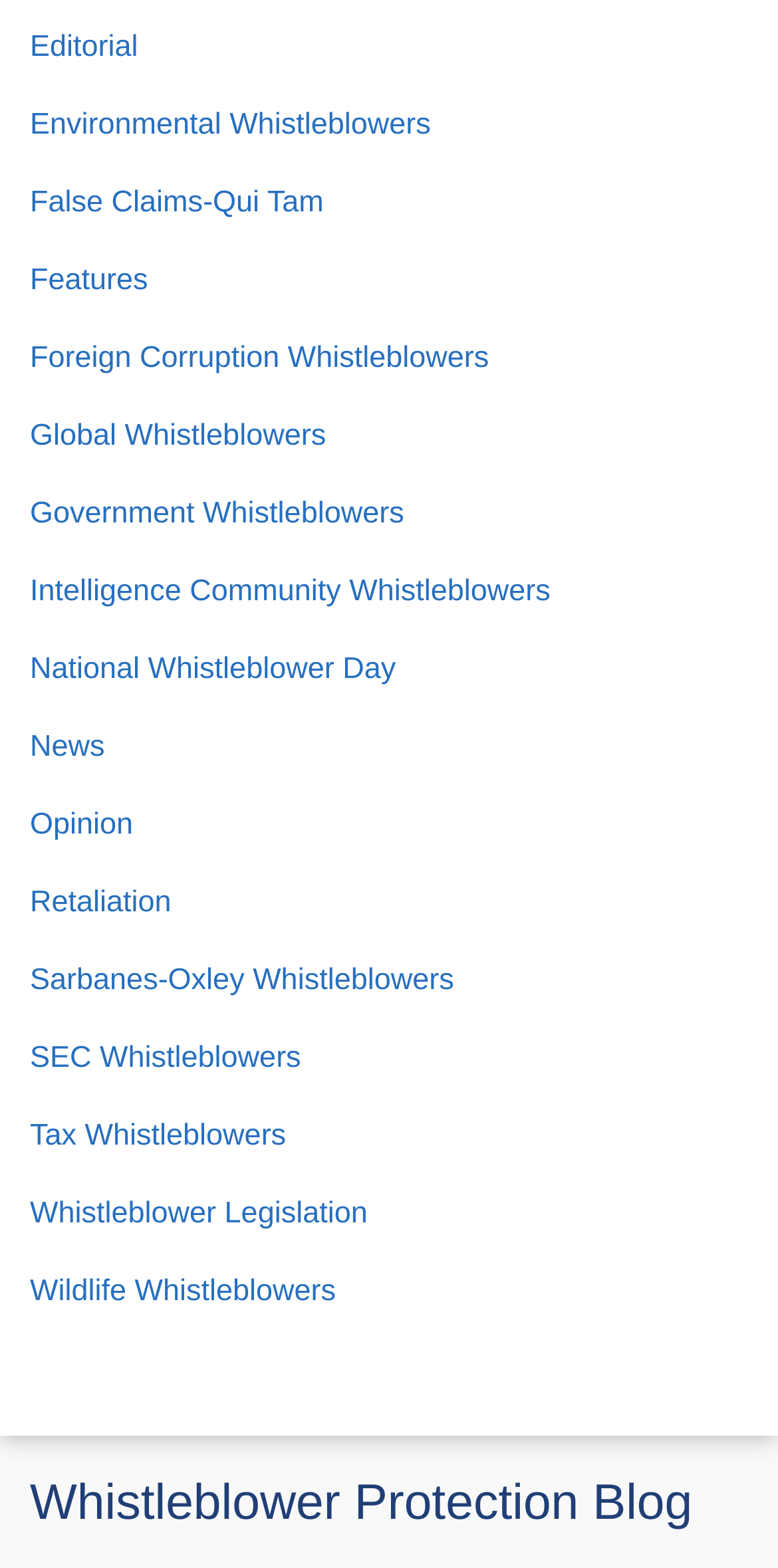Please identify the bounding box coordinates of the element's region that should be clicked to execute the following instruction: "Explore 'Global Whistleblowers'". The bounding box coordinates must be four float numbers between 0 and 1, i.e., [left, top, right, bottom].

[0.038, 0.267, 0.419, 0.289]